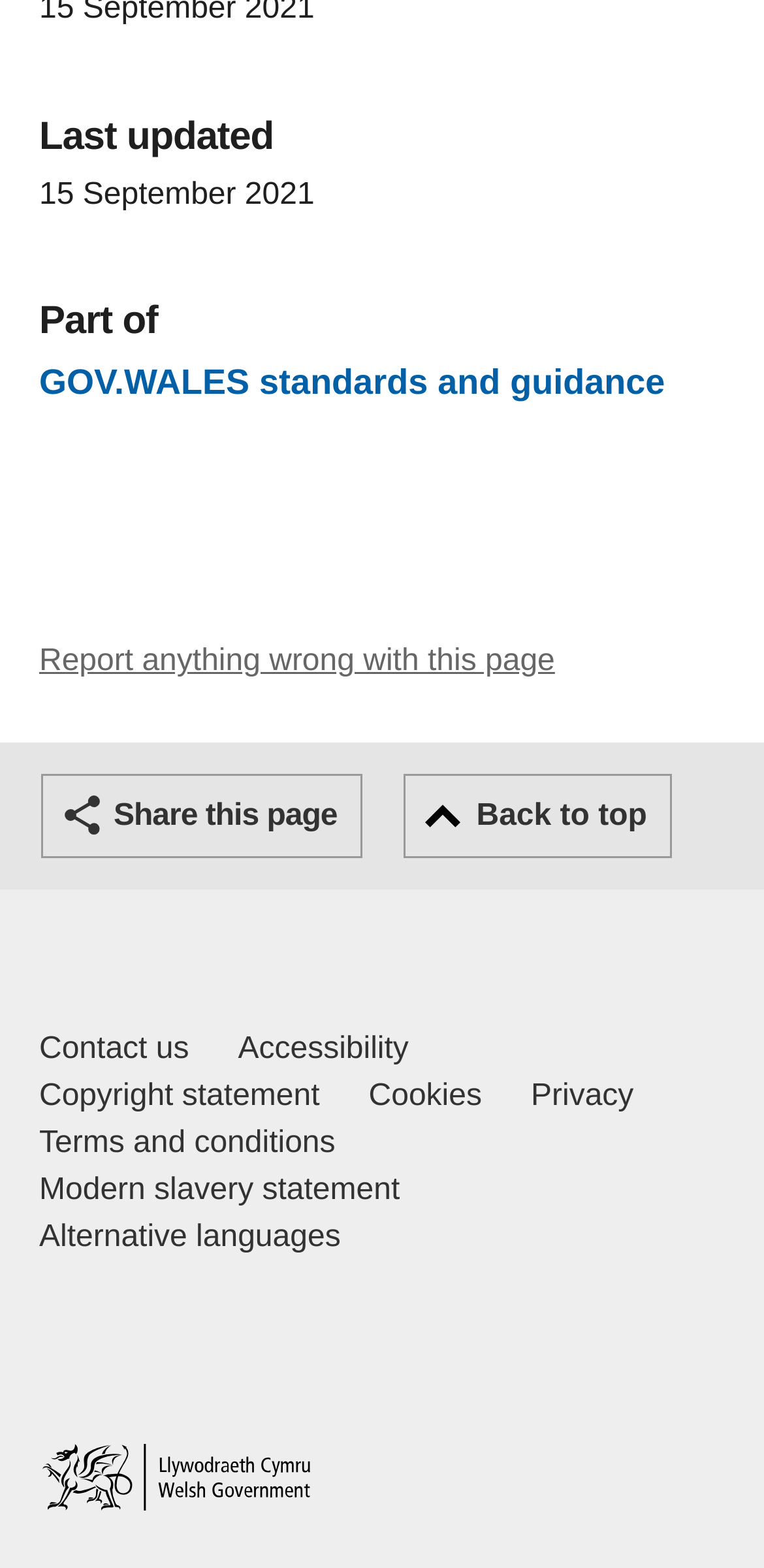Locate the bounding box coordinates of the area to click to fulfill this instruction: "Go back to top". The bounding box should be presented as four float numbers between 0 and 1, in the order [left, top, right, bottom].

[0.529, 0.493, 0.88, 0.547]